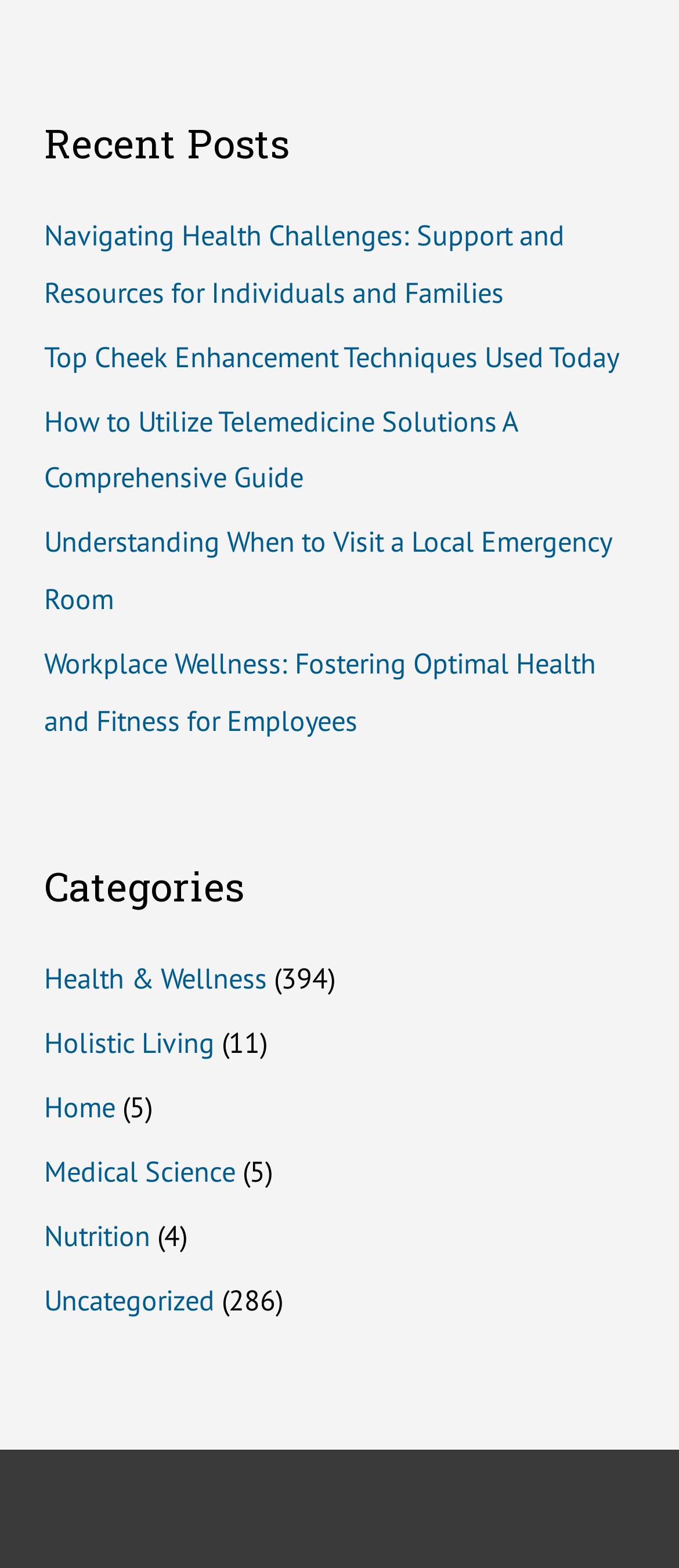Answer the question using only a single word or phrase: 
What is the title of the first post?

Navigating Health Challenges